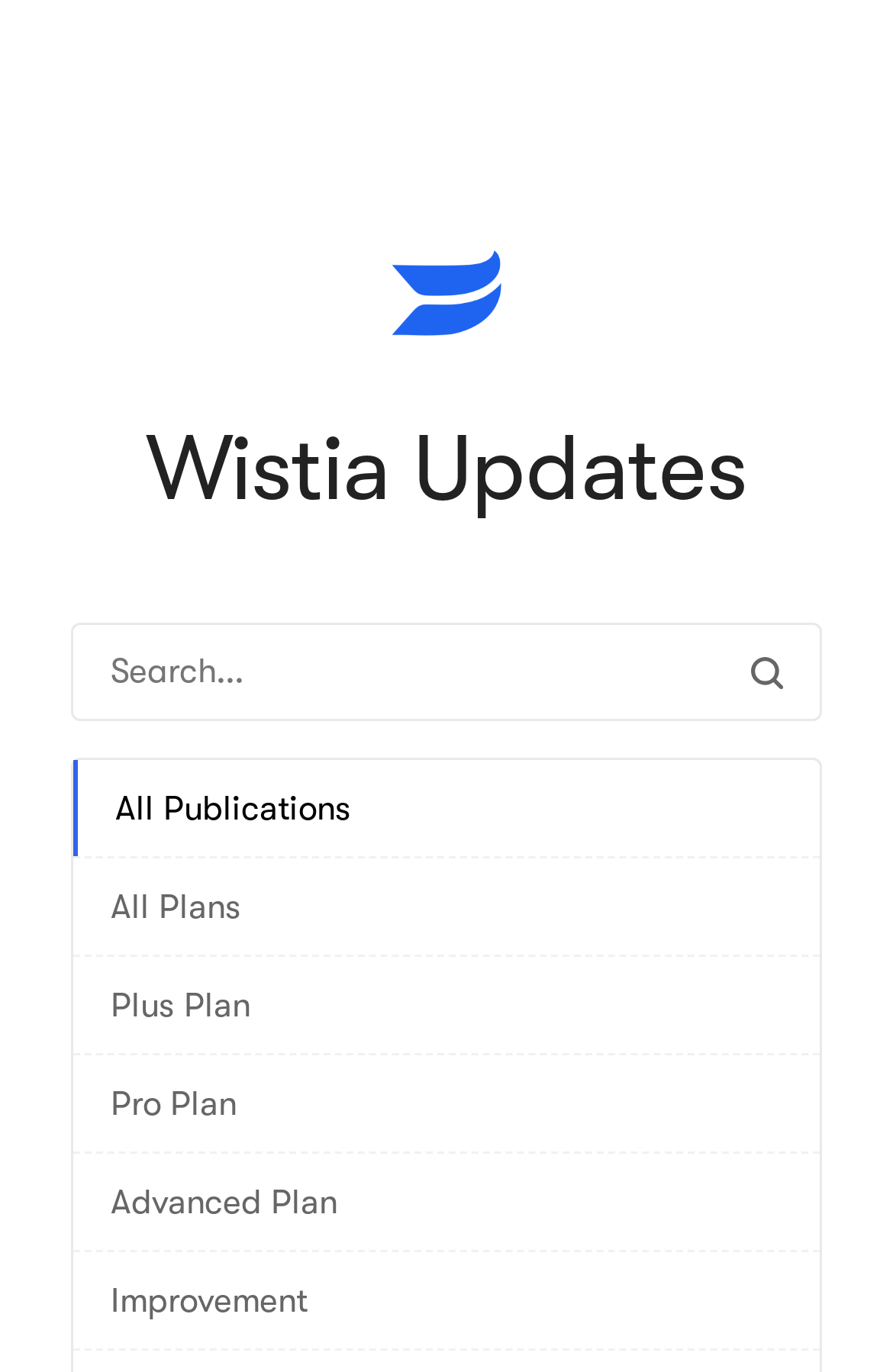Based on the image, provide a detailed response to the question:
How many plans are listed on the webpage?

I counted the number of links with plan names, which are 'Plus Plan', 'Pro Plan', 'Advanced Plan', and 'All Plans'. This suggests that there are 4 plans listed on the webpage.